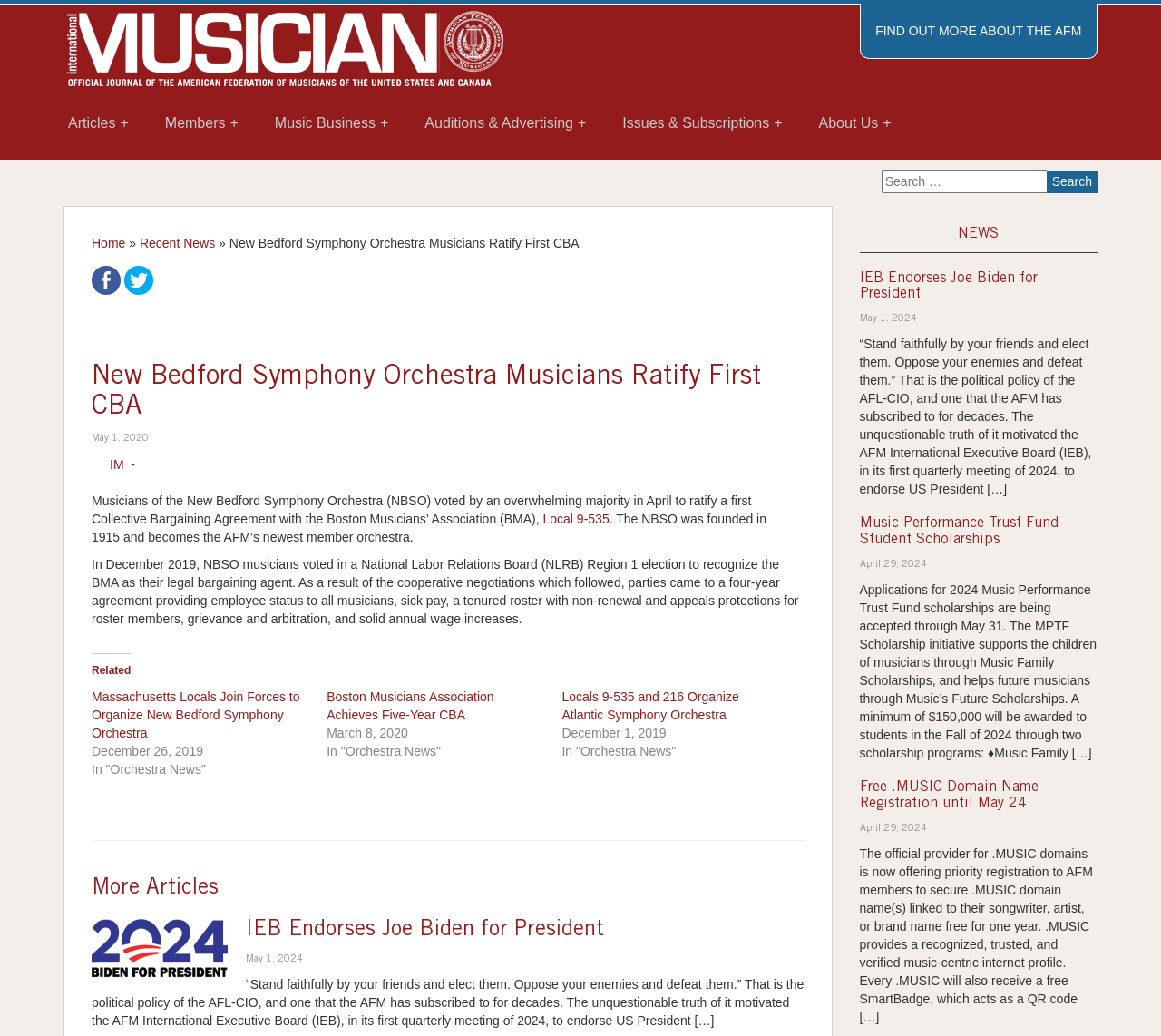Determine the coordinates of the bounding box that should be clicked to complete the instruction: "Click on the 'Home' link". The coordinates should be represented by four float numbers between 0 and 1: [left, top, right, bottom].

[0.079, 0.228, 0.108, 0.242]